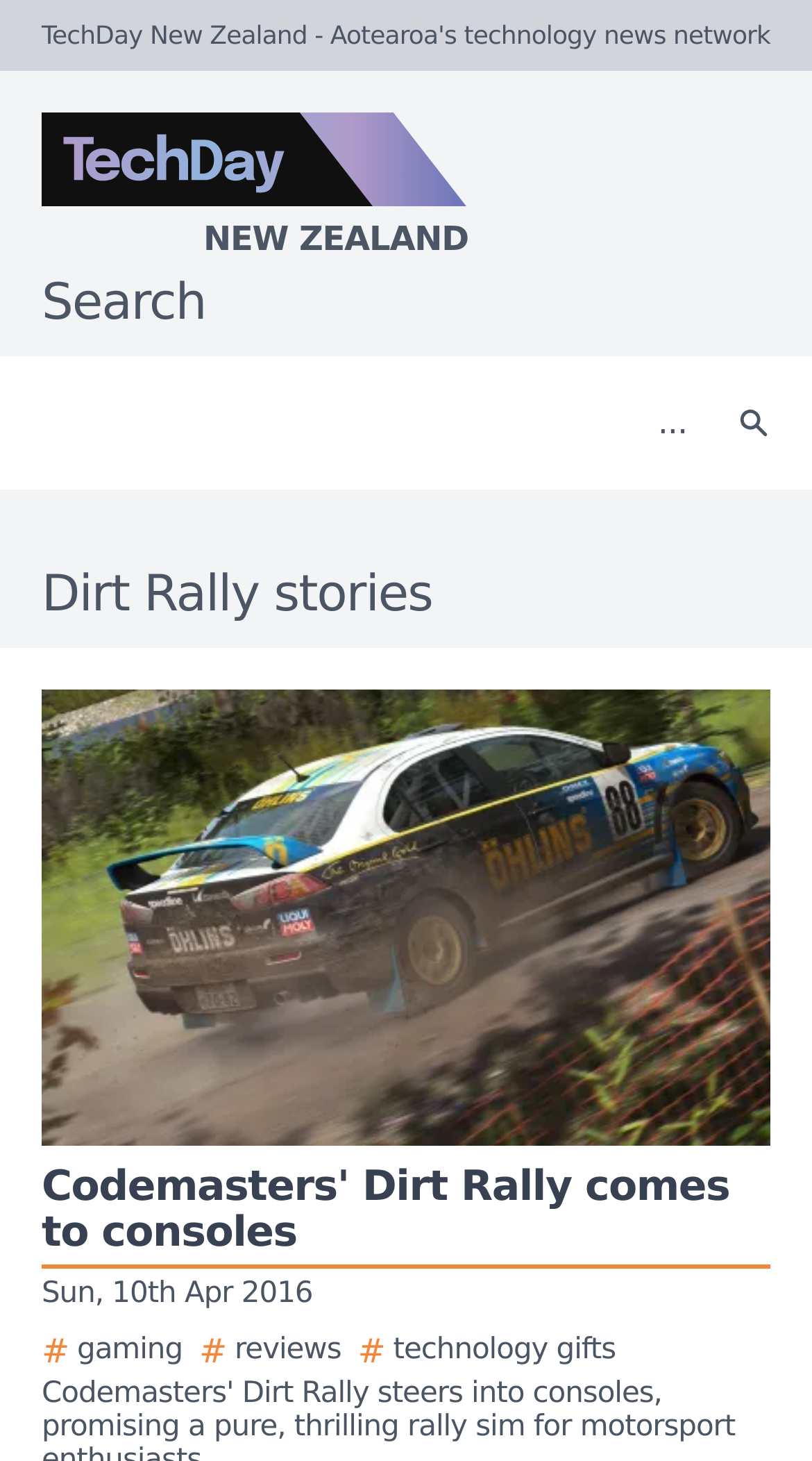What is the image below the heading?
From the details in the image, provide a complete and detailed answer to the question.

The image below the heading 'Dirt Rally stories' is a story image, which is likely a thumbnail or a preview of one of the Dirt Rally stories listed on the webpage.